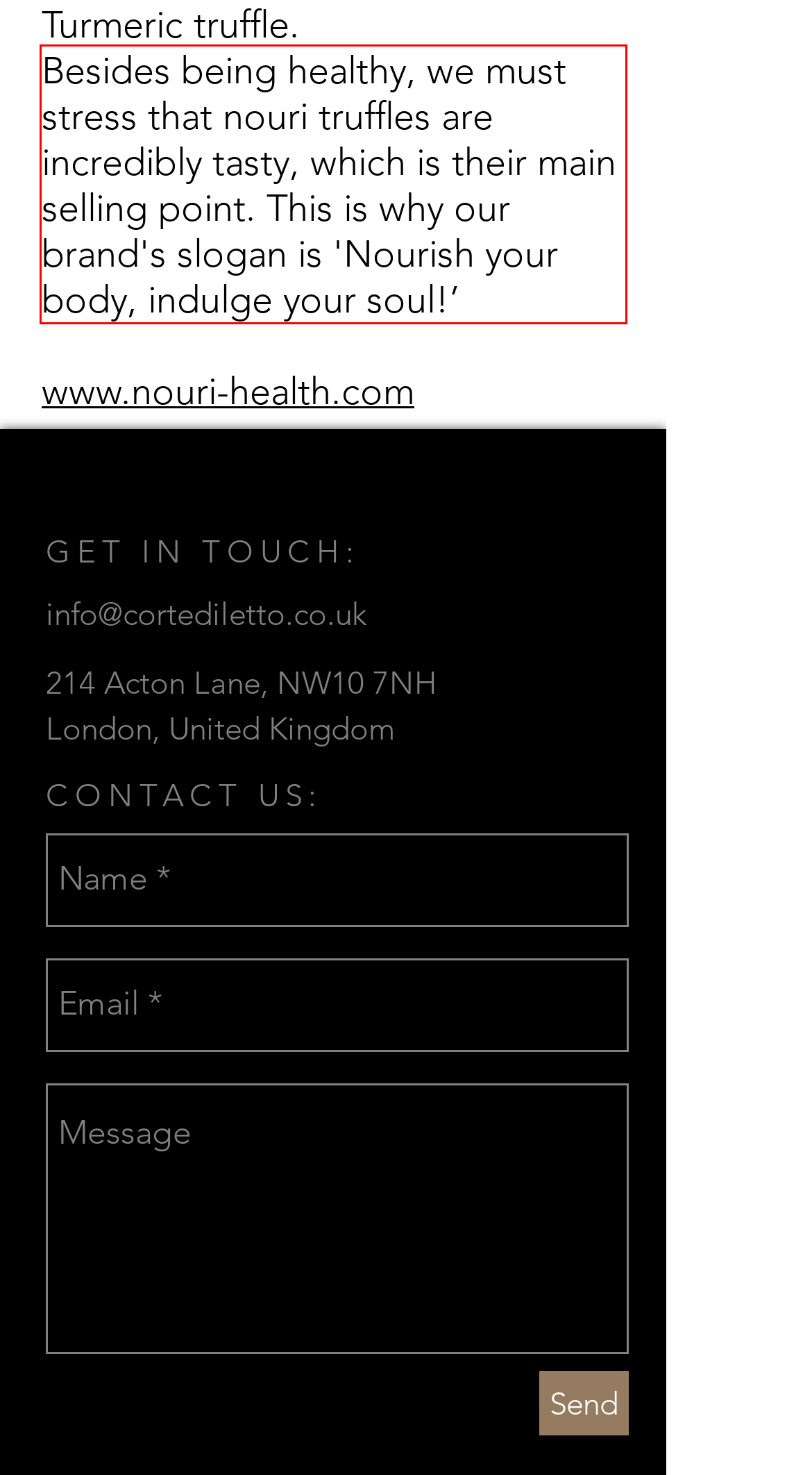Given a webpage screenshot, identify the text inside the red bounding box using OCR and extract it.

Besides being healthy, we must stress that nouri truffles are incredibly tasty, which is their main selling point. This is why our brand's slogan is 'Nourish your body, indulge your soul!’